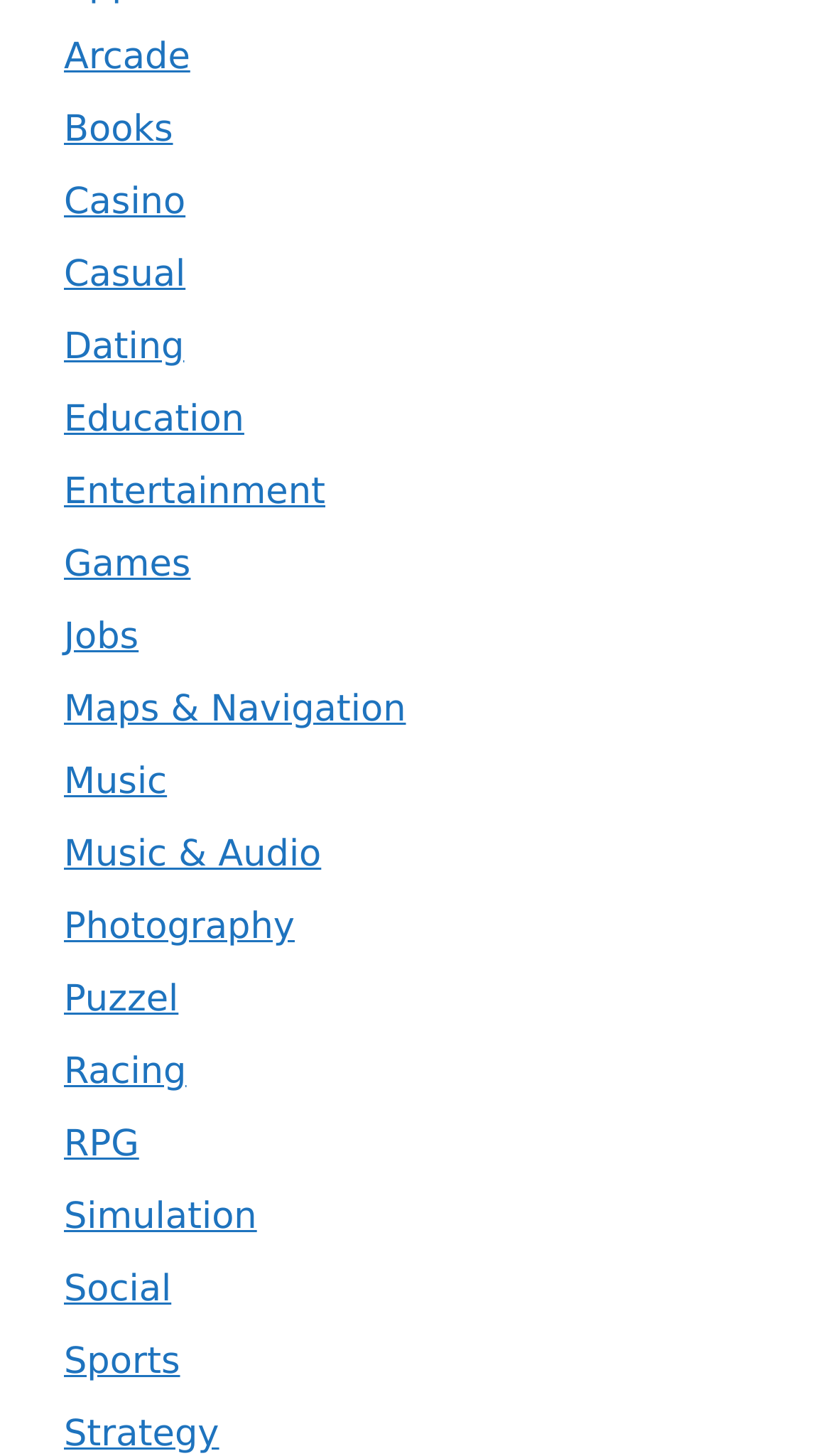Kindly determine the bounding box coordinates of the area that needs to be clicked to fulfill this instruction: "Browse Entertainment".

[0.077, 0.324, 0.391, 0.353]